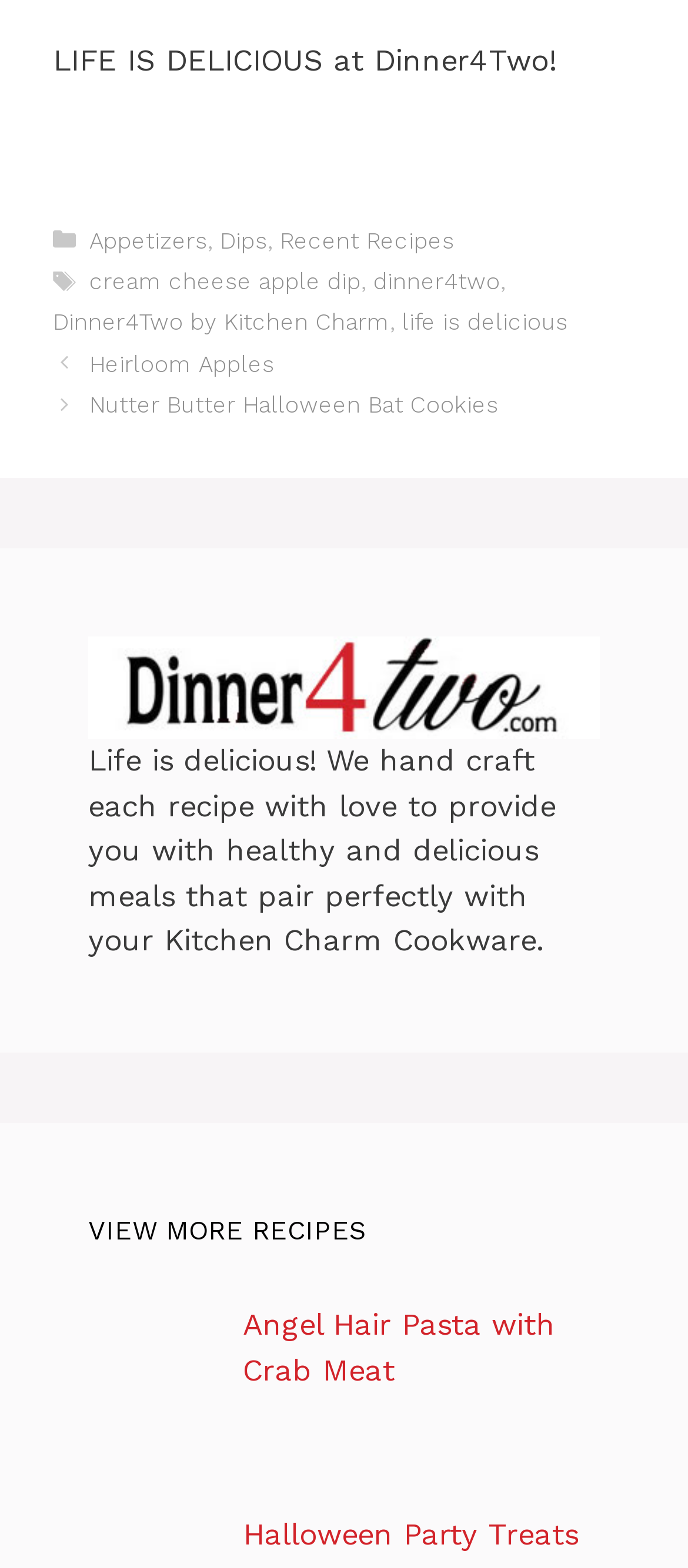Please locate the bounding box coordinates of the element that should be clicked to achieve the given instruction: "View the 'Nutter Butter Halloween Bat Cookies' recipe".

[0.13, 0.25, 0.725, 0.267]